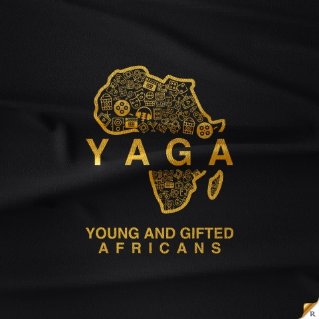Describe the image with as much detail as possible.

The image features a striking and vibrant logo for "YAGA," which stands for "Young and Gifted Africans." The design showcases a stylized outline of the African continent, filled with various symbols representing creativity and innovation, such as technology, art, and culture. The prominent word "YAGA" is displayed in a bold, uppercase font above the phrase "YOUNG AND GIFTED AFRICANS," emphasizing the organization's mission to celebrate and empower the achievements of young Africans. The logo is presented against a sleek black background, enhancing the golden accents and giving it a modern and inspirational appearance. This design encapsulates the essence of promoting excellence and fostering a supportive community among young individuals across the continent.